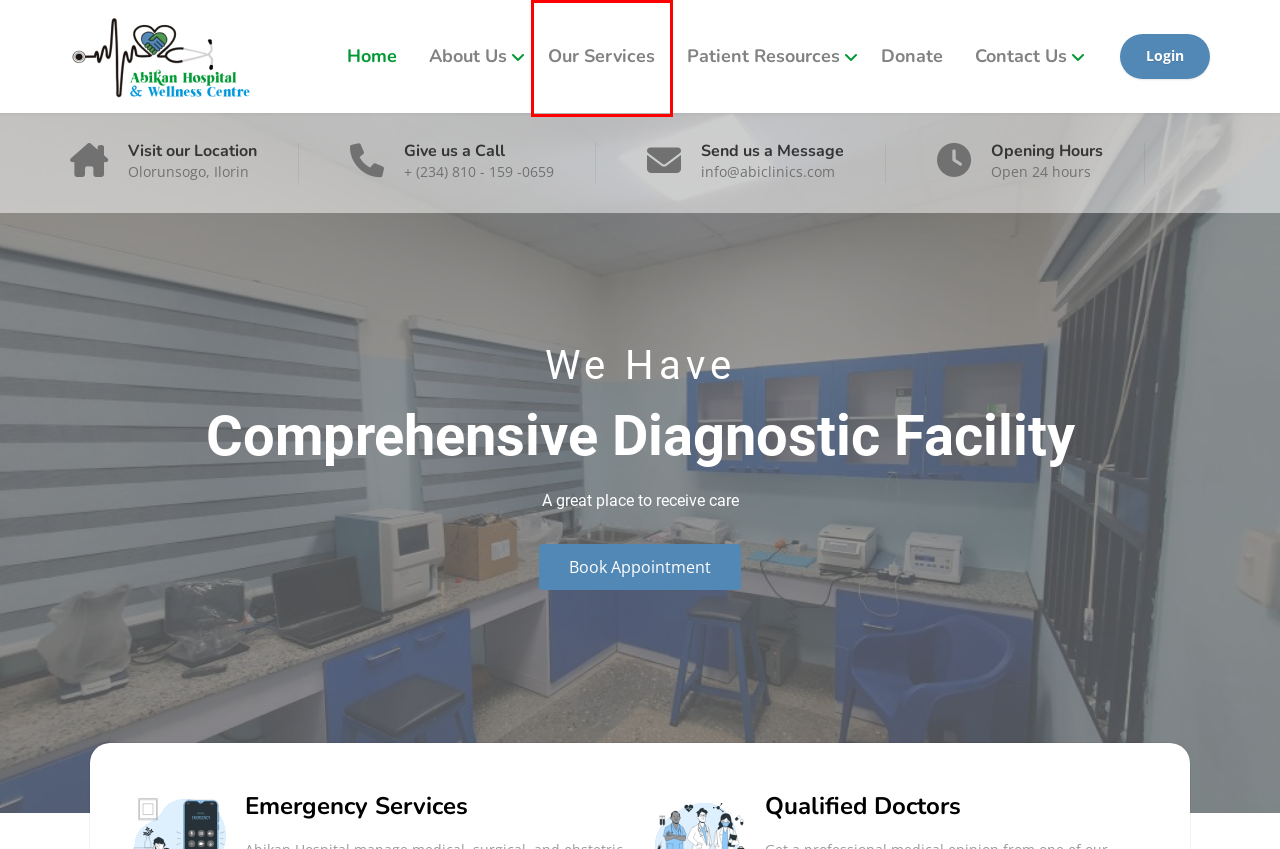Given a screenshot of a webpage with a red bounding box highlighting a UI element, determine which webpage description best matches the new webpage that appears after clicking the highlighted element. Here are the candidates:
A. Appointment
B. Donation - ABICLINICS
C. Contact Us - ABICLINICS
D. Report An Issue - ABICLINICS
E. About Us - ABICLINICS
F. Abikan Hospital and Wellness Centre
G. Our History - ABICLINICS
H. Our Services - ABICLINICS

H